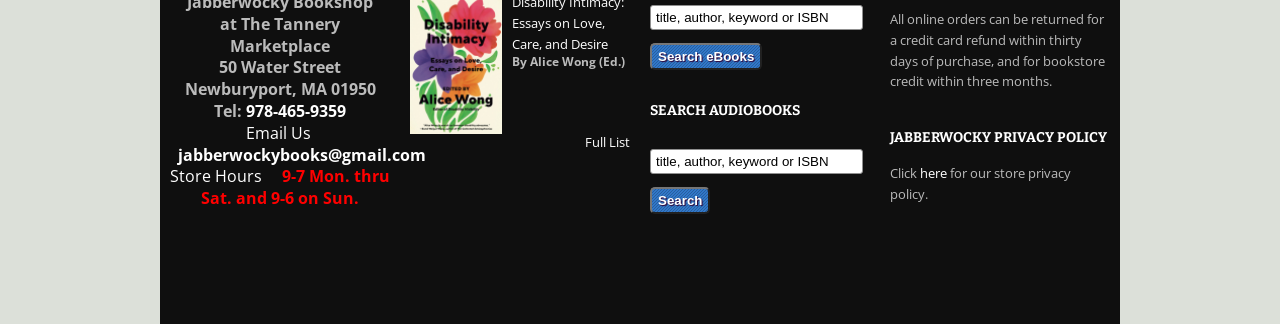What is the store's return policy?
Deliver a detailed and extensive answer to the question.

The store's return policy can be found in the section below the search bar, where it is stated that 'All online orders can be returned for a credit card refund within thirty days of purchase, and for bookstore credit within three months'.